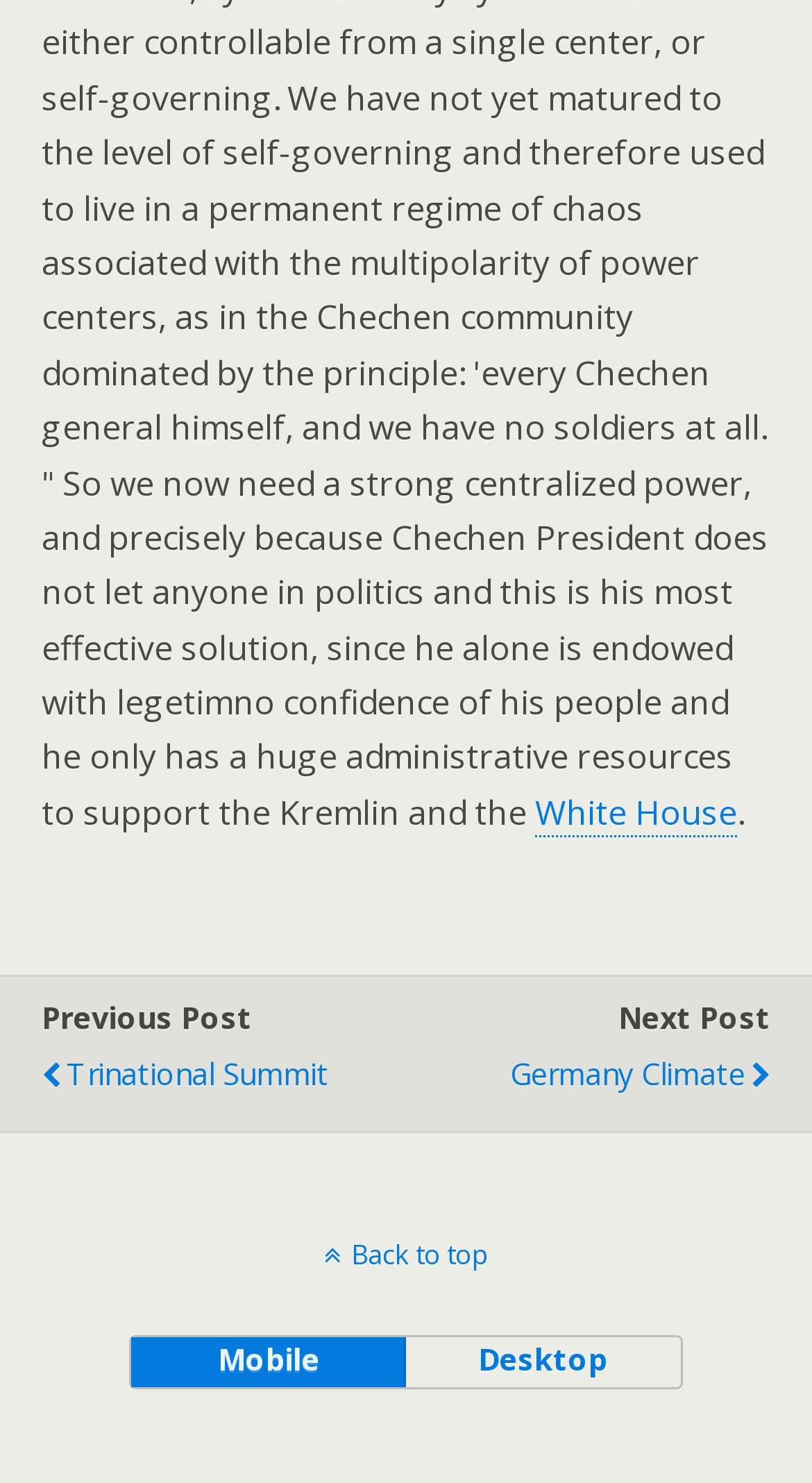What is the function of the element at the bottom right?
Using the visual information from the image, give a one-word or short-phrase answer.

Desktop